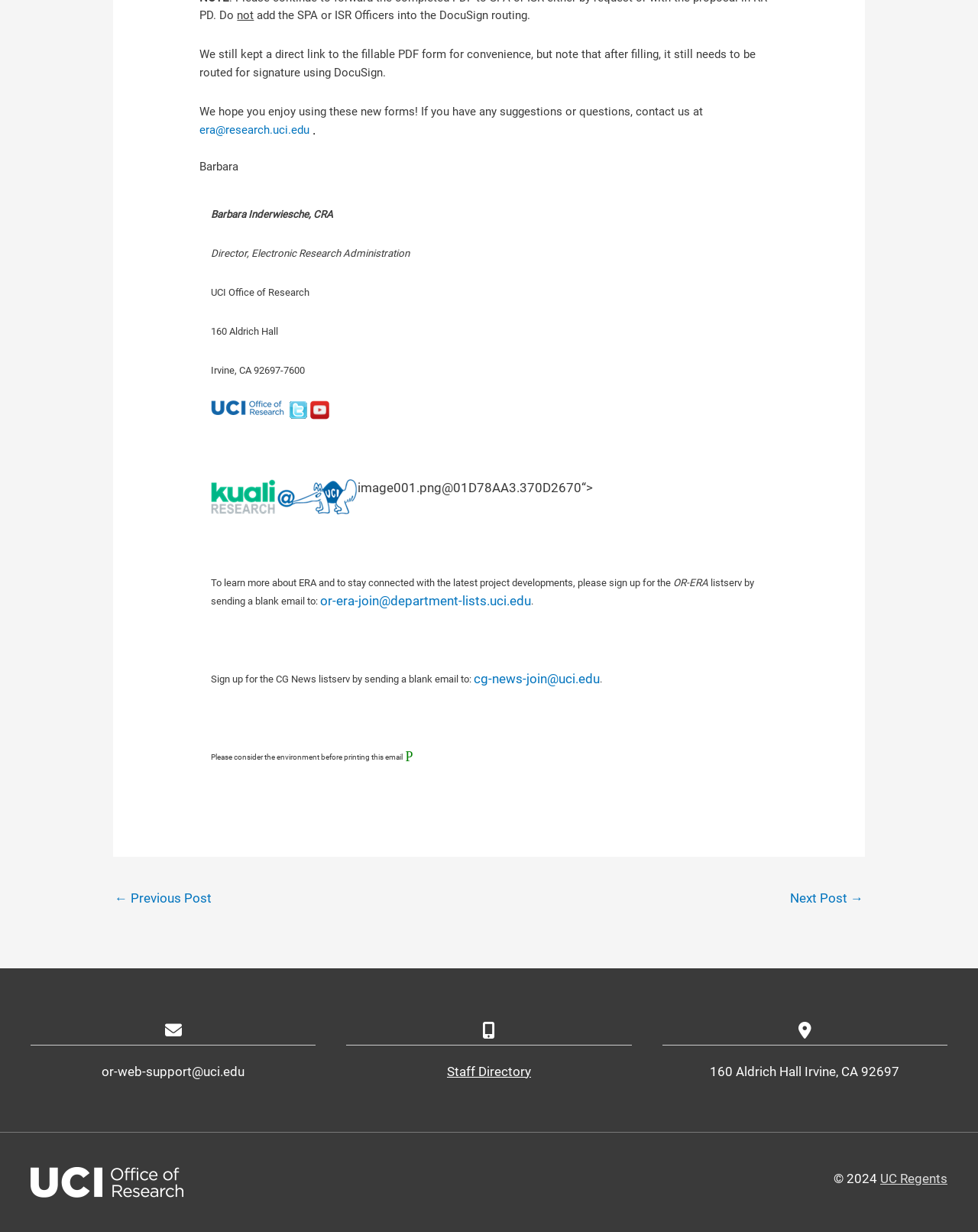Locate the bounding box coordinates of the segment that needs to be clicked to meet this instruction: "Contact us at".

[0.204, 0.1, 0.317, 0.111]